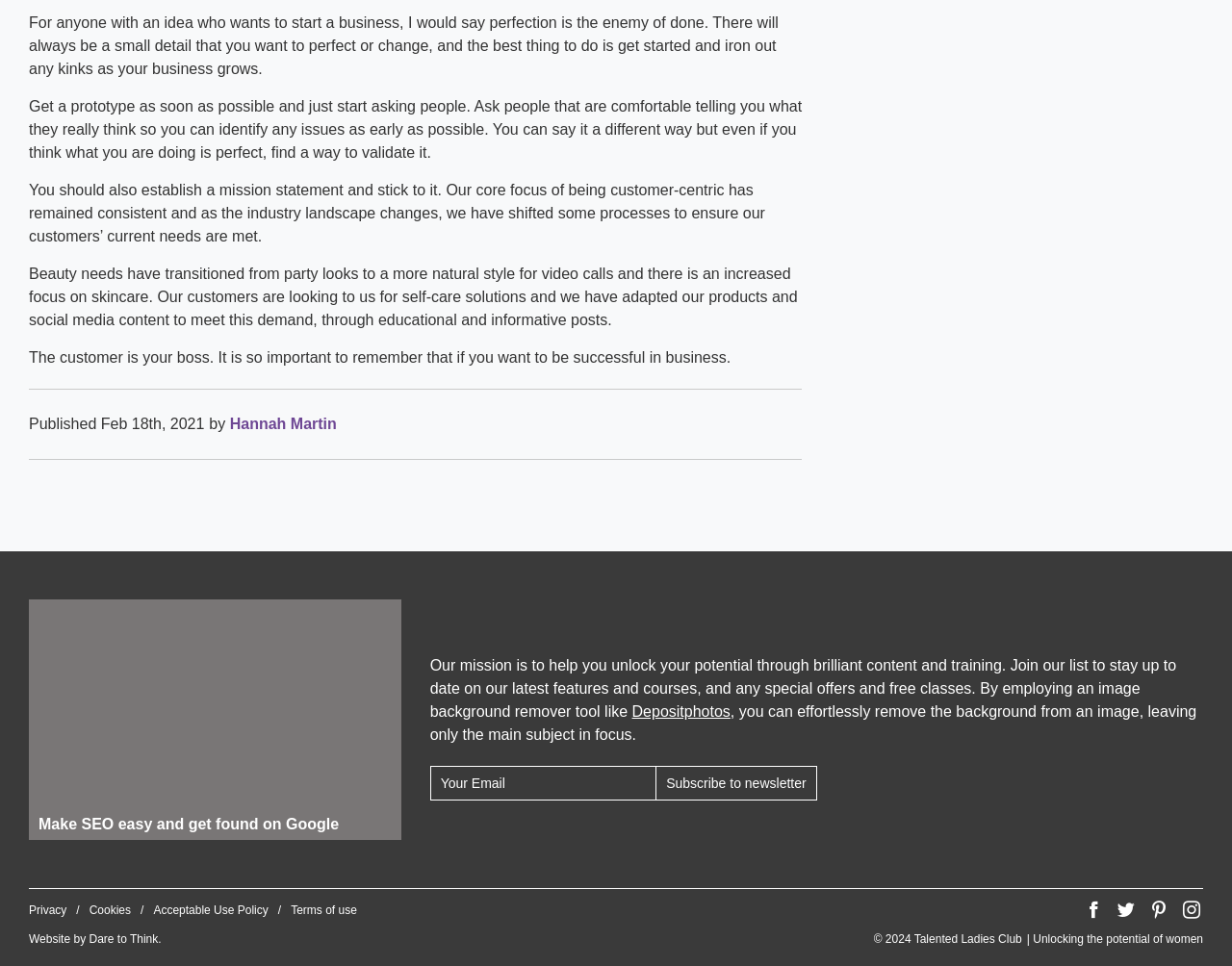Please provide a comprehensive answer to the question based on the screenshot: What is the purpose of the newsletter subscription?

The purpose of the newsletter subscription is to stay updated on the latest features and courses, as well as any special offers and free classes, as stated in the text 'Join our list to stay up to date on our latest features and courses, and any special offers and free classes.'